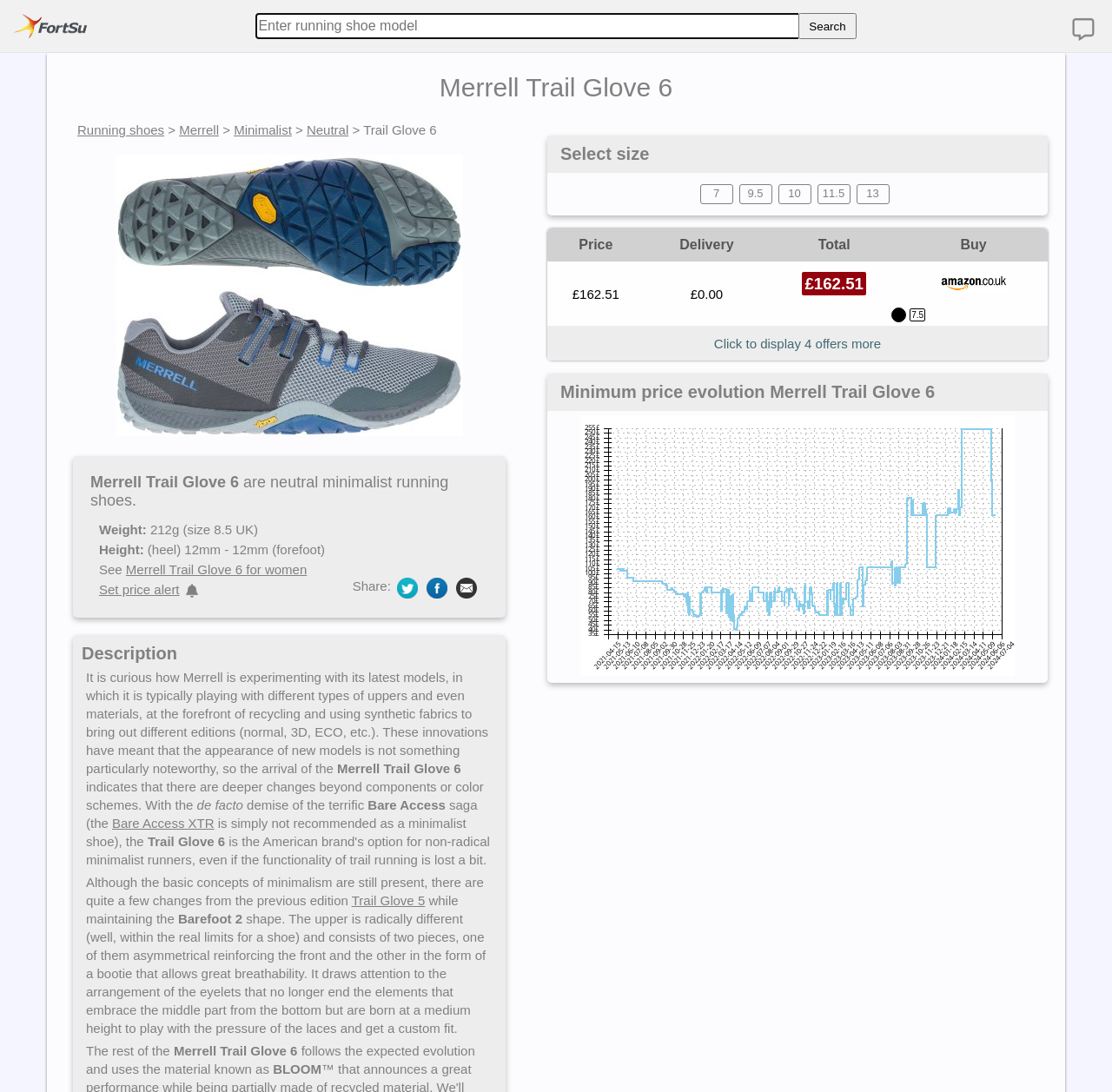Specify the bounding box coordinates of the element's region that should be clicked to achieve the following instruction: "Click to display 4 offers more". The bounding box coordinates consist of four float numbers between 0 and 1, in the format [left, top, right, bottom].

[0.642, 0.307, 0.792, 0.321]